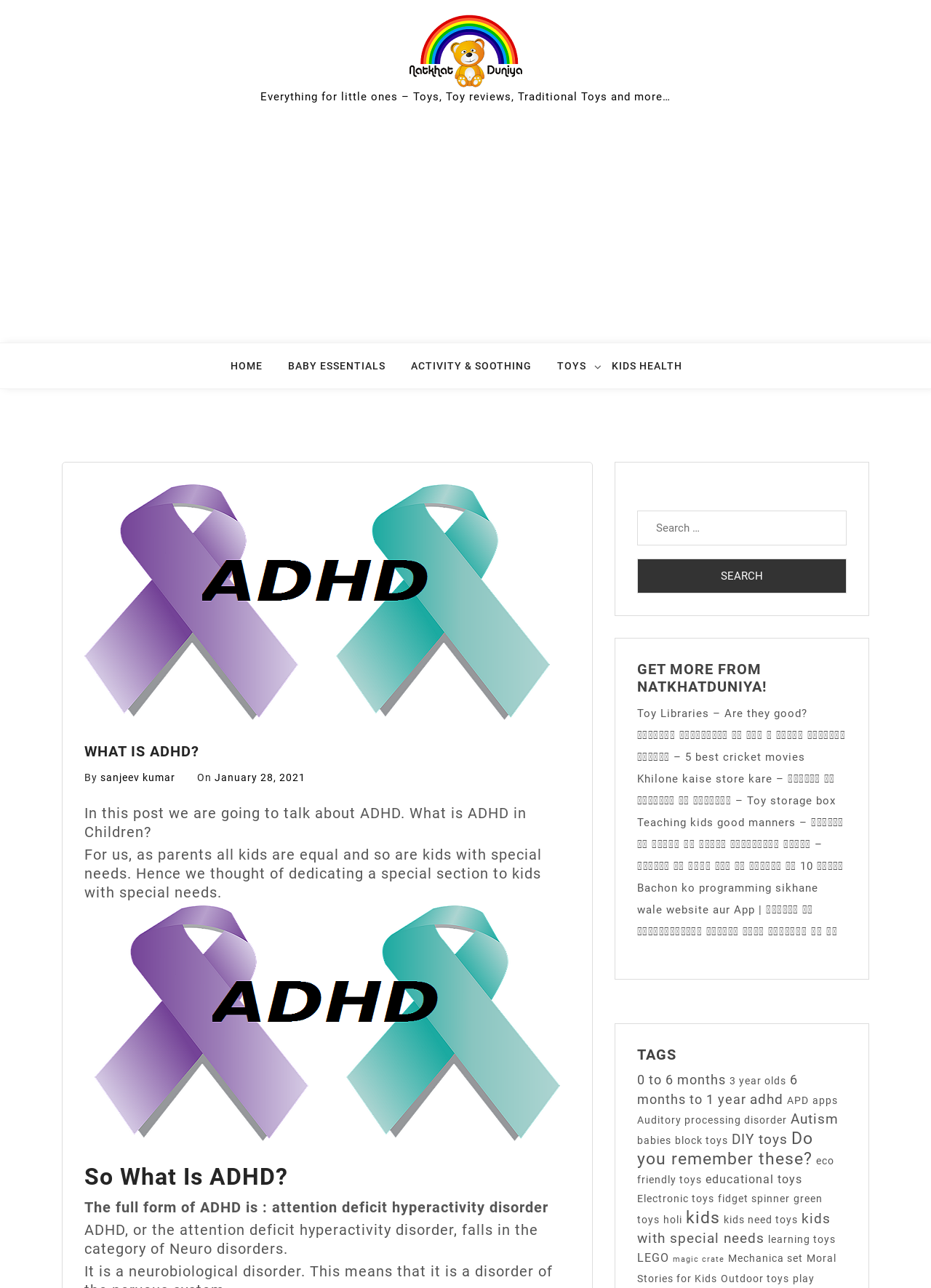Produce an extensive caption that describes everything on the webpage.

This webpage is about ADHD, also known as attention deficit hyperactivity disorder. At the top, there is a navigation menu with links to "HOME", "BABY ESSENTIALS", "ACTIVITY & SOOTHING", "TOYS", and "KIDS HEALTH". Below the navigation menu, there is a header section with the title "WHAT IS ADHD?" and a subheading "By sanjeev kumar On January 28, 2021".

The main content of the webpage is divided into several sections. The first section introduces the topic of ADHD, stating that it is a neurobiological disorder. This section also mentions that the website has a special section dedicated to kids with special needs.

The next section is titled "So What Is ADHD?" and provides a brief explanation of the disorder. Below this section, there is an image related to ADHD.

The webpage also features a search bar on the right side, allowing users to search for specific topics. Below the search bar, there are several links to related articles, including "Toy Libraries – Are they good?", "क्रिकेट प्रेमियों के लिए ५ बेस्ट क्रिकेट फिल्मे – 5 best cricket movies", and "Teaching kids good manners – बच्चों मे उत्तम और अच्छे शिष्टाचार बढ़ाये – बच्चों को बचपन में ही सिखाएं ये 10 बातें".

Further down the page, there is a section titled "TAGS" that lists various tags related to kids, toys, and special needs. Each tag has a link to a corresponding webpage with relevant articles.

Overall, the webpage provides information about ADHD, its definition, and its relevance to kids with special needs. It also offers a search function and links to related articles and tags.